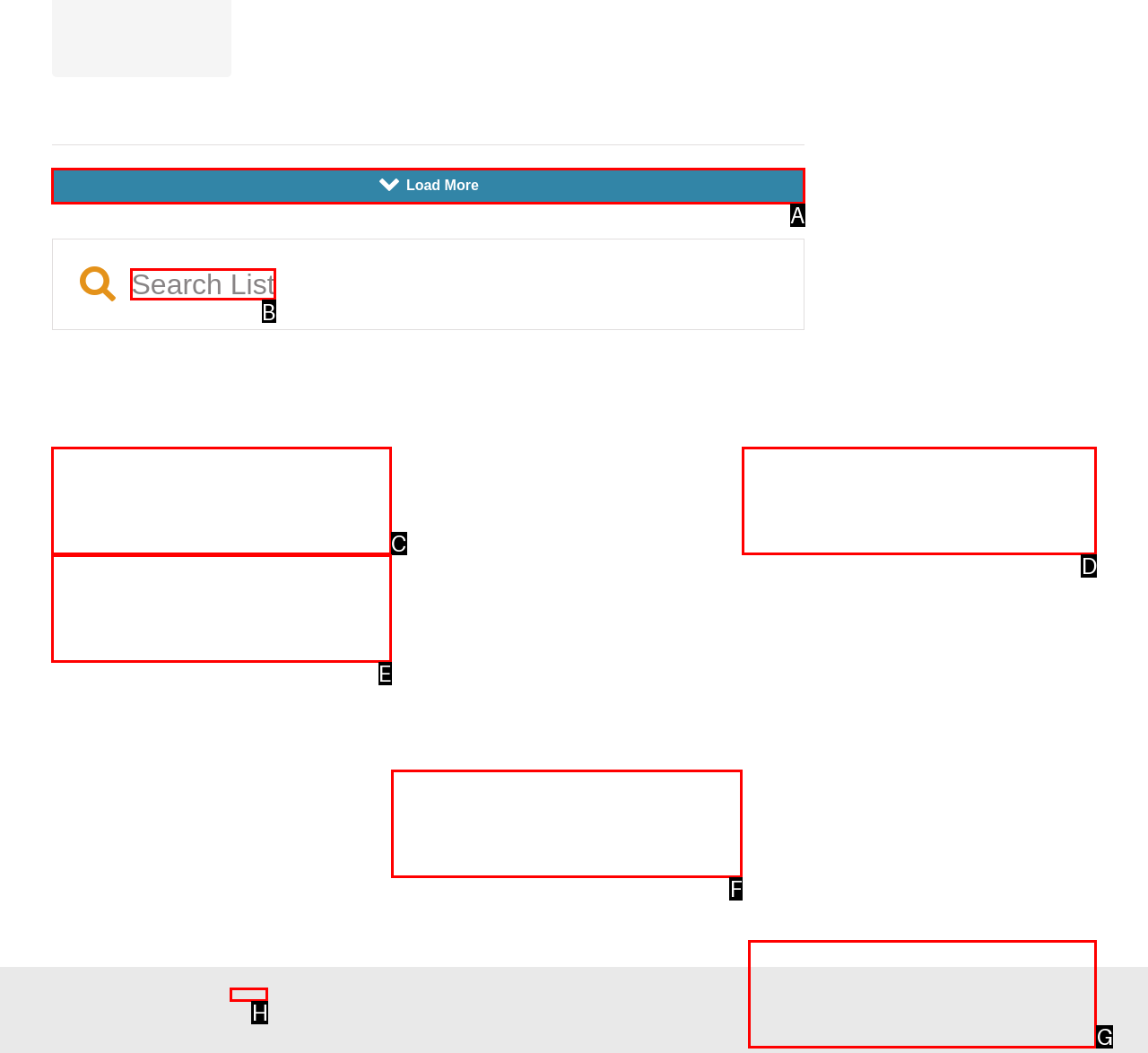Determine the correct UI element to click for this instruction: Search for a specific list. Respond with the letter of the chosen element.

B